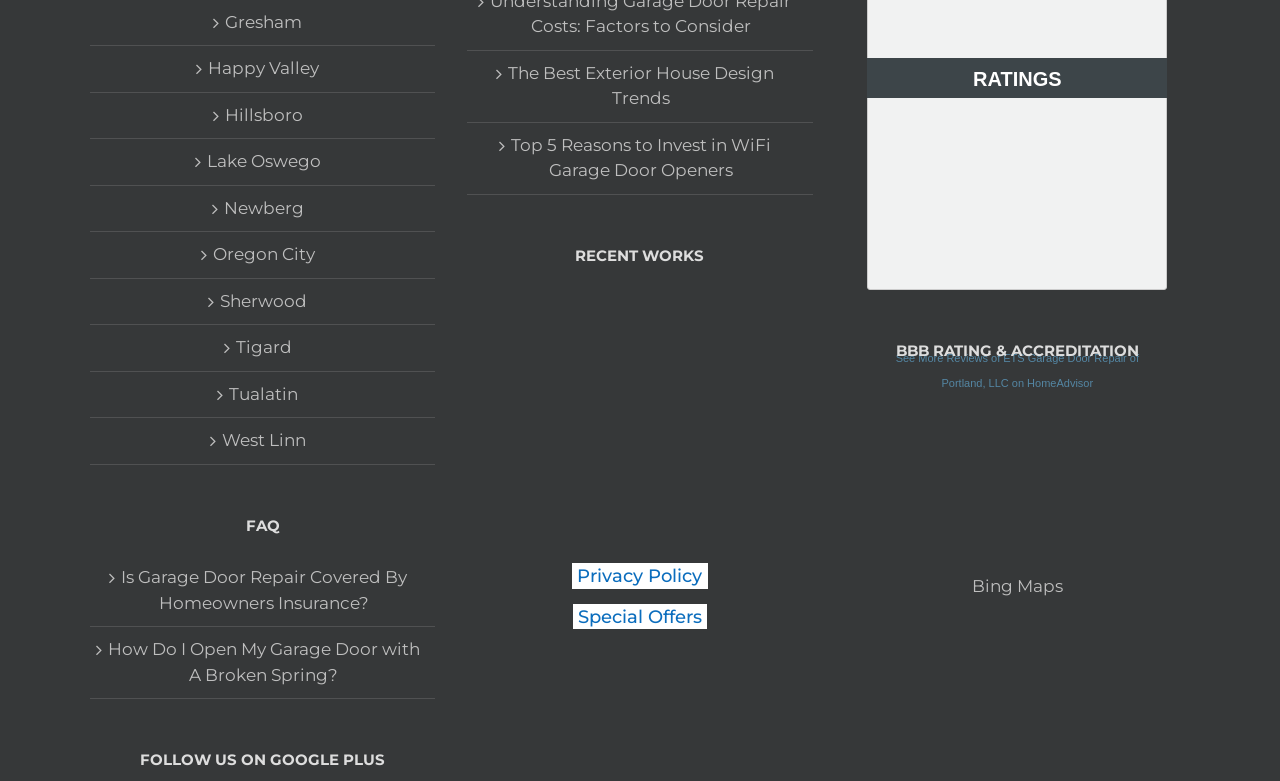Please identify the bounding box coordinates of the region to click in order to complete the task: "See More Reviews of ETS Garage Door Repair of Portland, LLC on HomeAdvisor". The coordinates must be four float numbers between 0 and 1, specified as [left, top, right, bottom].

[0.7, 0.45, 0.89, 0.498]